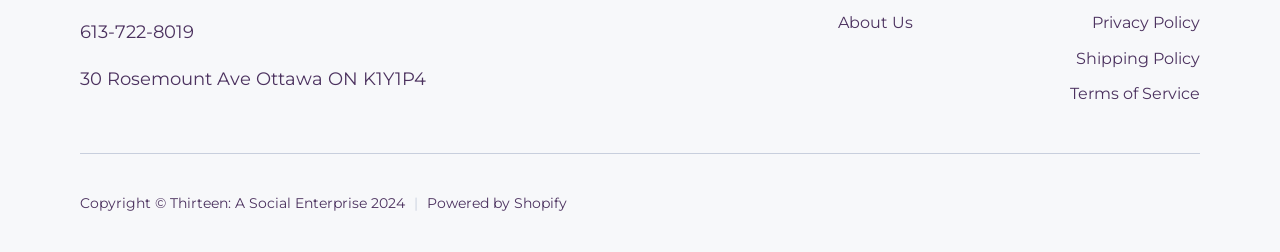What platform is powering the webpage?
Please ensure your answer is as detailed and informative as possible.

The platform powering the webpage is obtained from the link element with the OCR text 'Powered by Shopify' located at the bottom of the webpage.